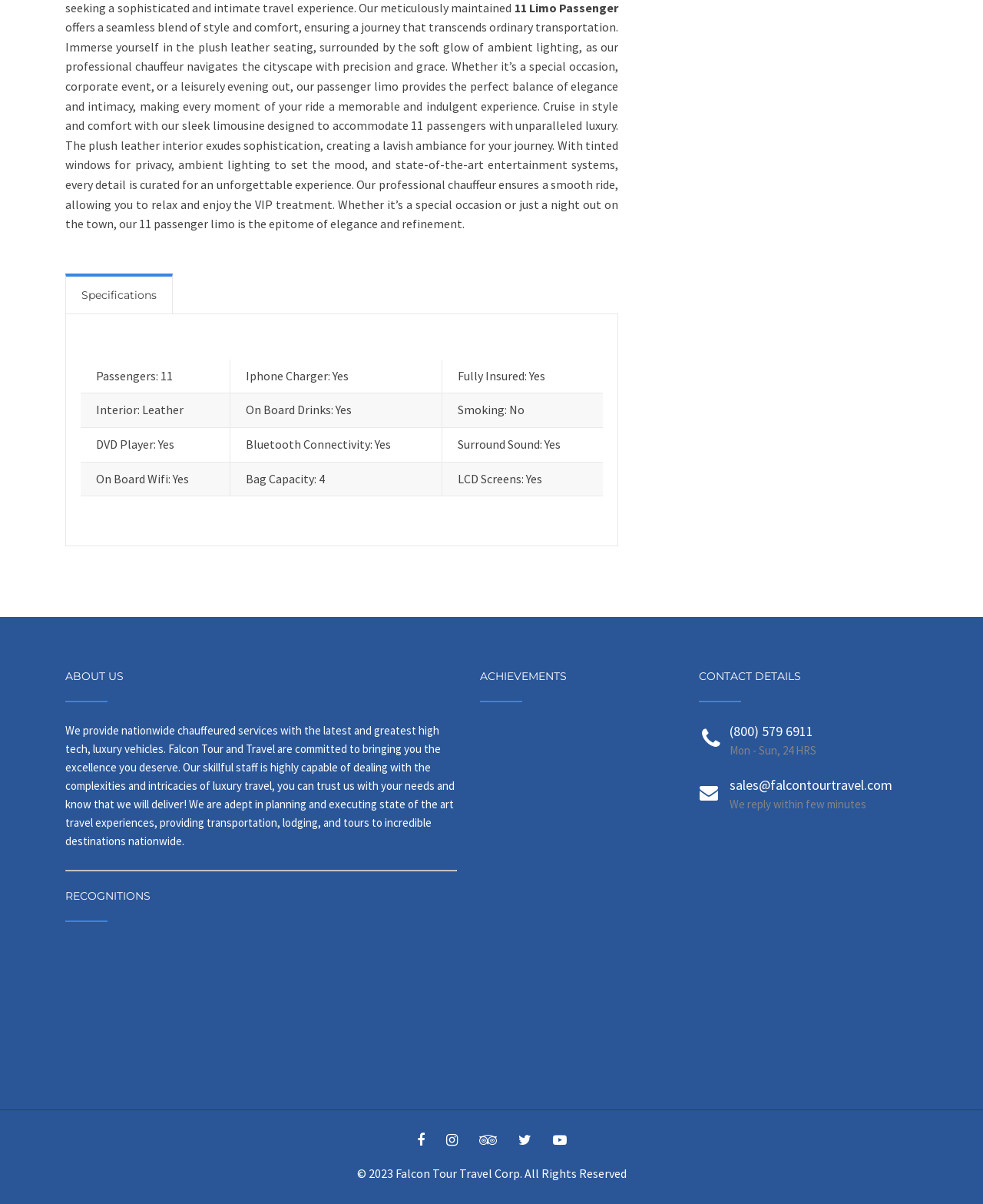Find and provide the bounding box coordinates for the UI element described here: "Specifications". The coordinates should be given as four float numbers between 0 and 1: [left, top, right, bottom].

[0.066, 0.227, 0.176, 0.261]